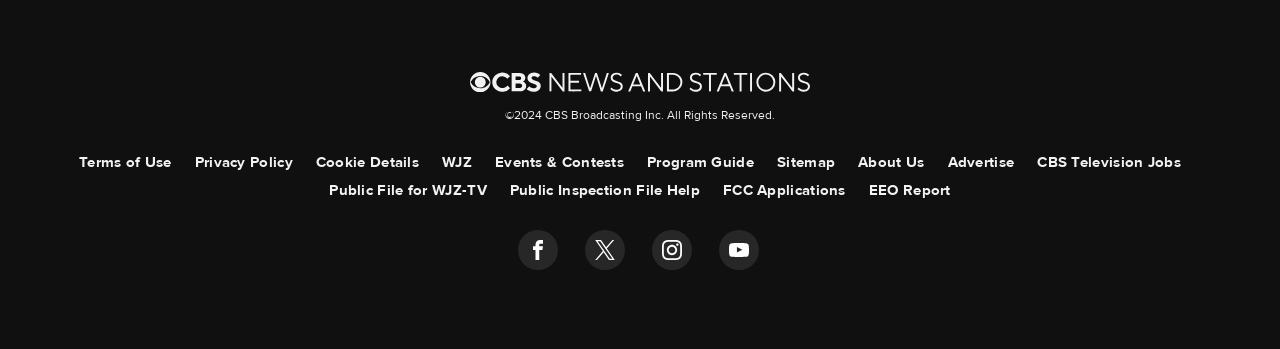Locate the bounding box coordinates of the element's region that should be clicked to carry out the following instruction: "View terms of use". The coordinates need to be four float numbers between 0 and 1, i.e., [left, top, right, bottom].

[0.062, 0.424, 0.134, 0.504]